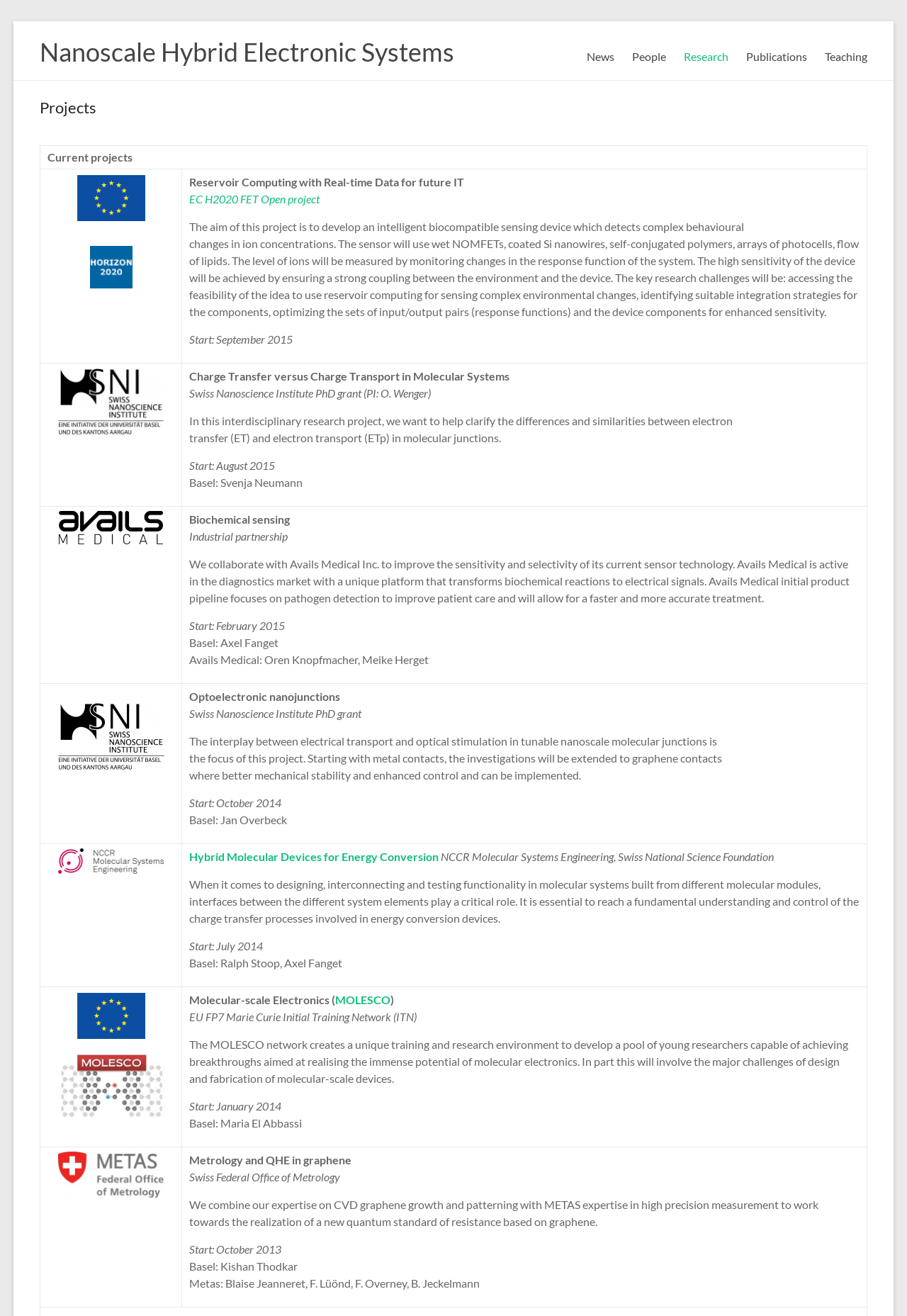Please specify the bounding box coordinates of the area that should be clicked to accomplish the following instruction: "Click on 'News'". The coordinates should consist of four float numbers between 0 and 1, i.e., [left, top, right, bottom].

[0.647, 0.035, 0.677, 0.051]